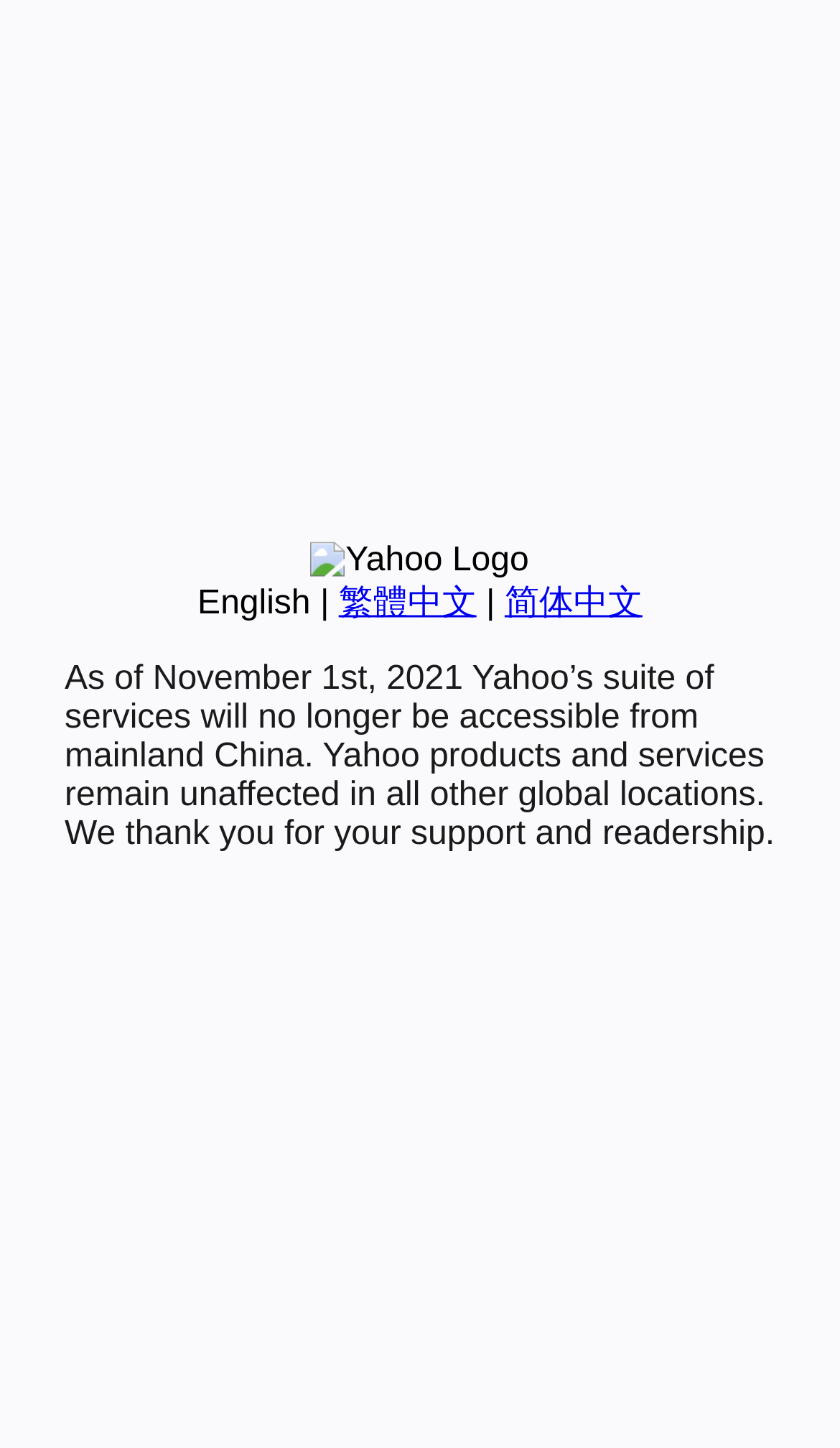Provide the bounding box coordinates for the UI element that is described by this text: "简体中文". The coordinates should be in the form of four float numbers between 0 and 1: [left, top, right, bottom].

[0.601, 0.404, 0.765, 0.429]